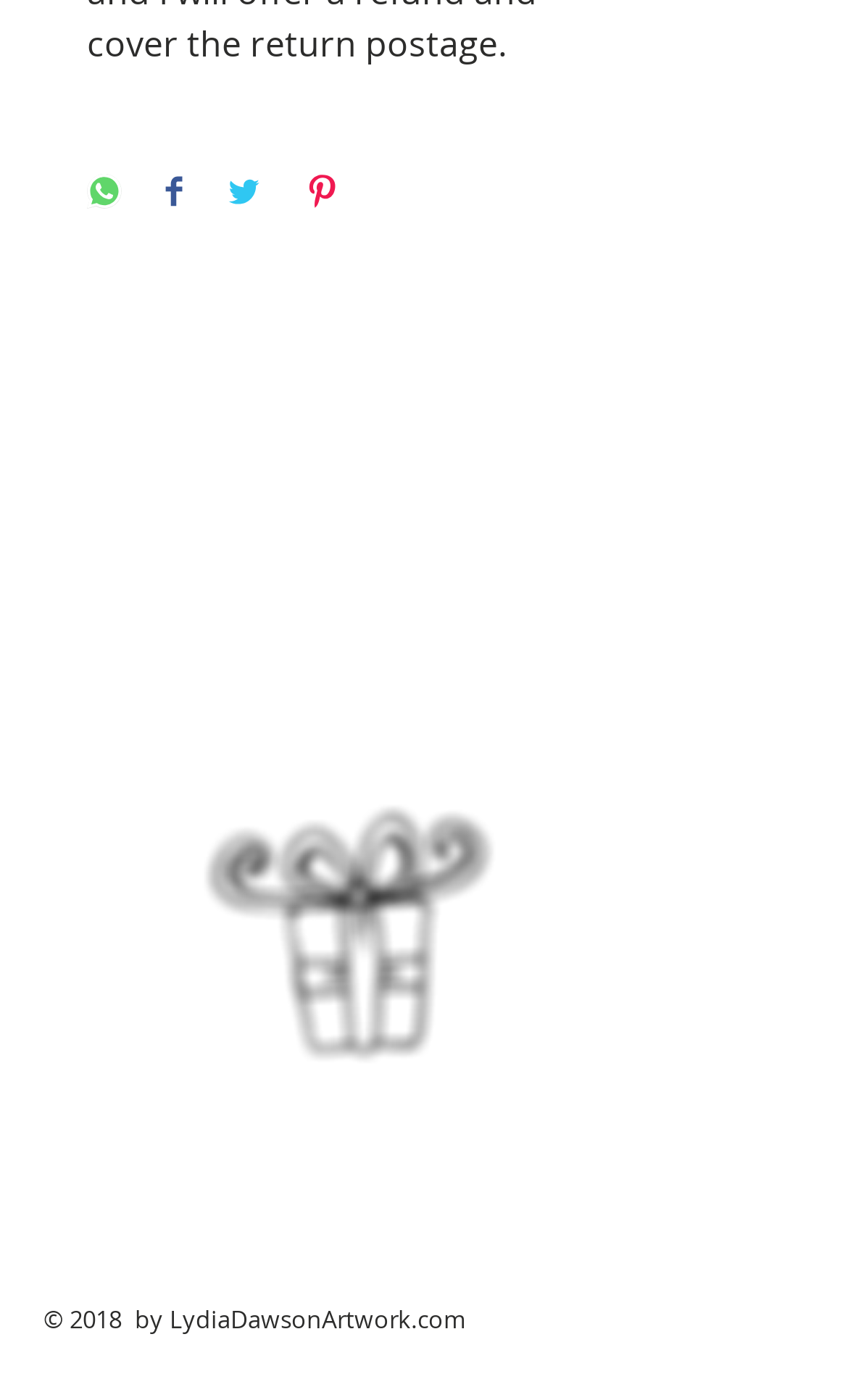Locate the bounding box coordinates of the UI element described by: "aria-label="Share on Facebook"". Provide the coordinates as four float numbers between 0 and 1, formatted as [left, top, right, bottom].

[0.195, 0.125, 0.215, 0.154]